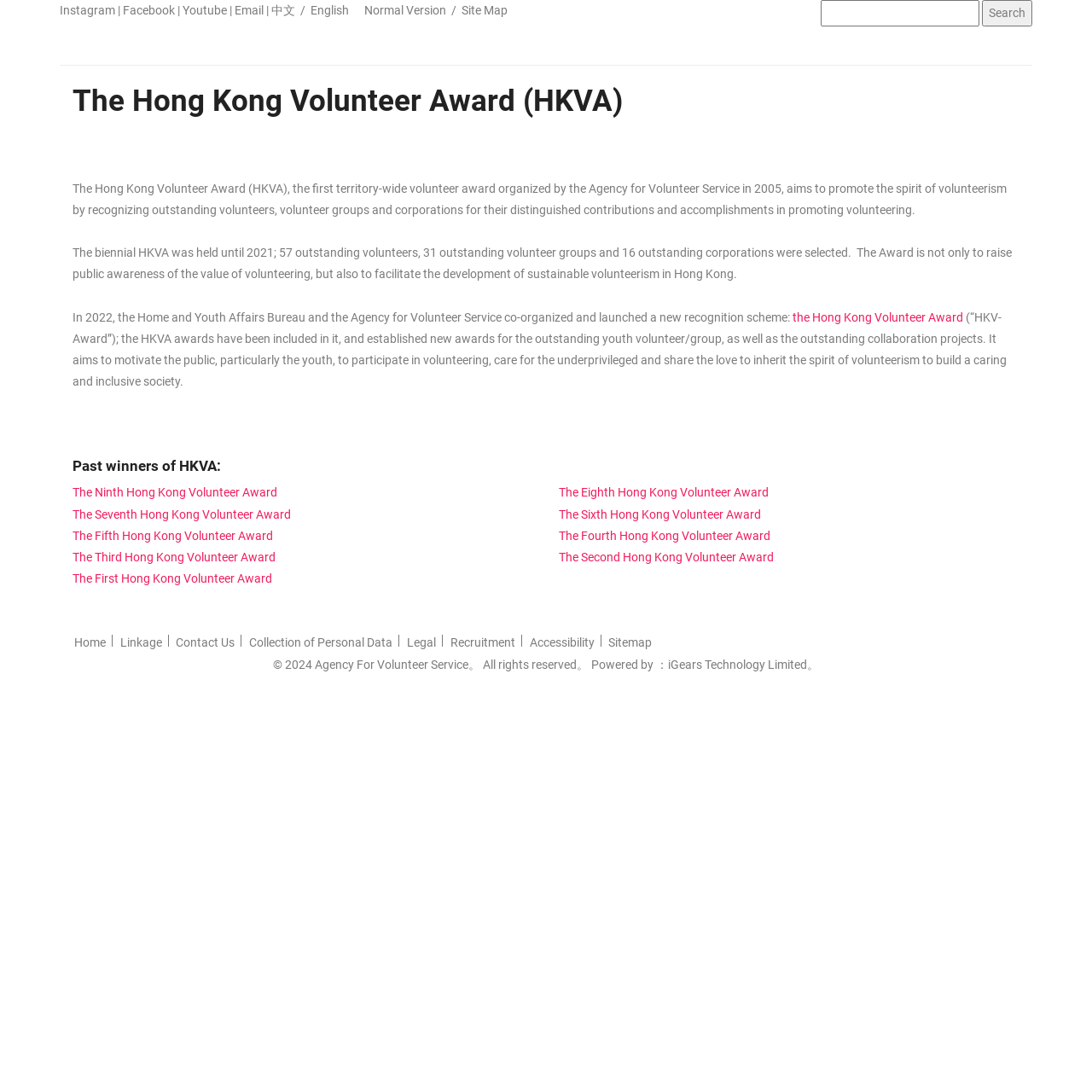Locate and provide the bounding box coordinates for the HTML element that matches this description: "the Hong Kong Volunteer Award".

[0.723, 0.284, 0.882, 0.297]